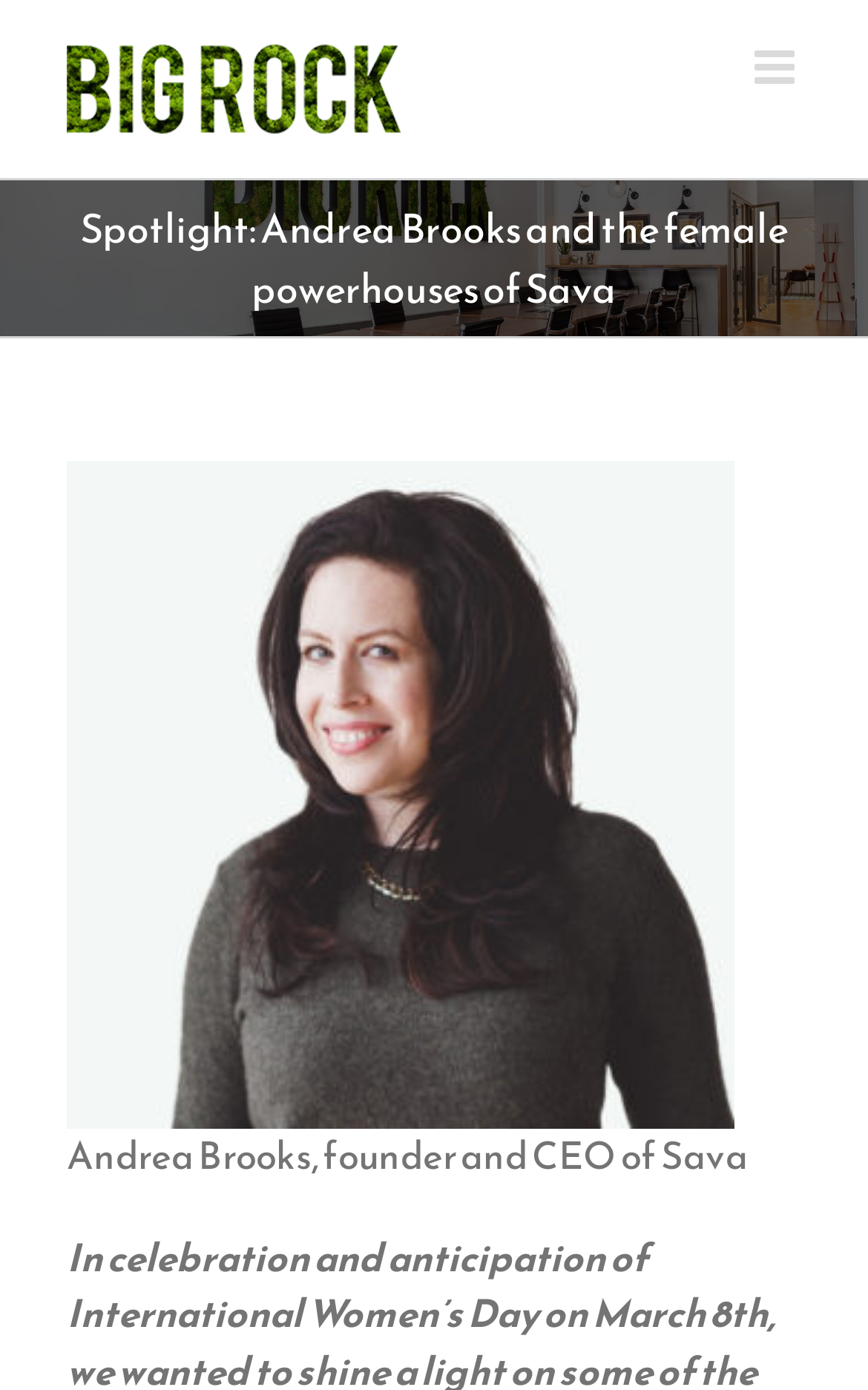What is the logo of the website?
Analyze the screenshot and provide a detailed answer to the question.

I found the answer by looking at the top-left corner of the webpage, where I saw a logo with the text 'Big Rock Logo'.